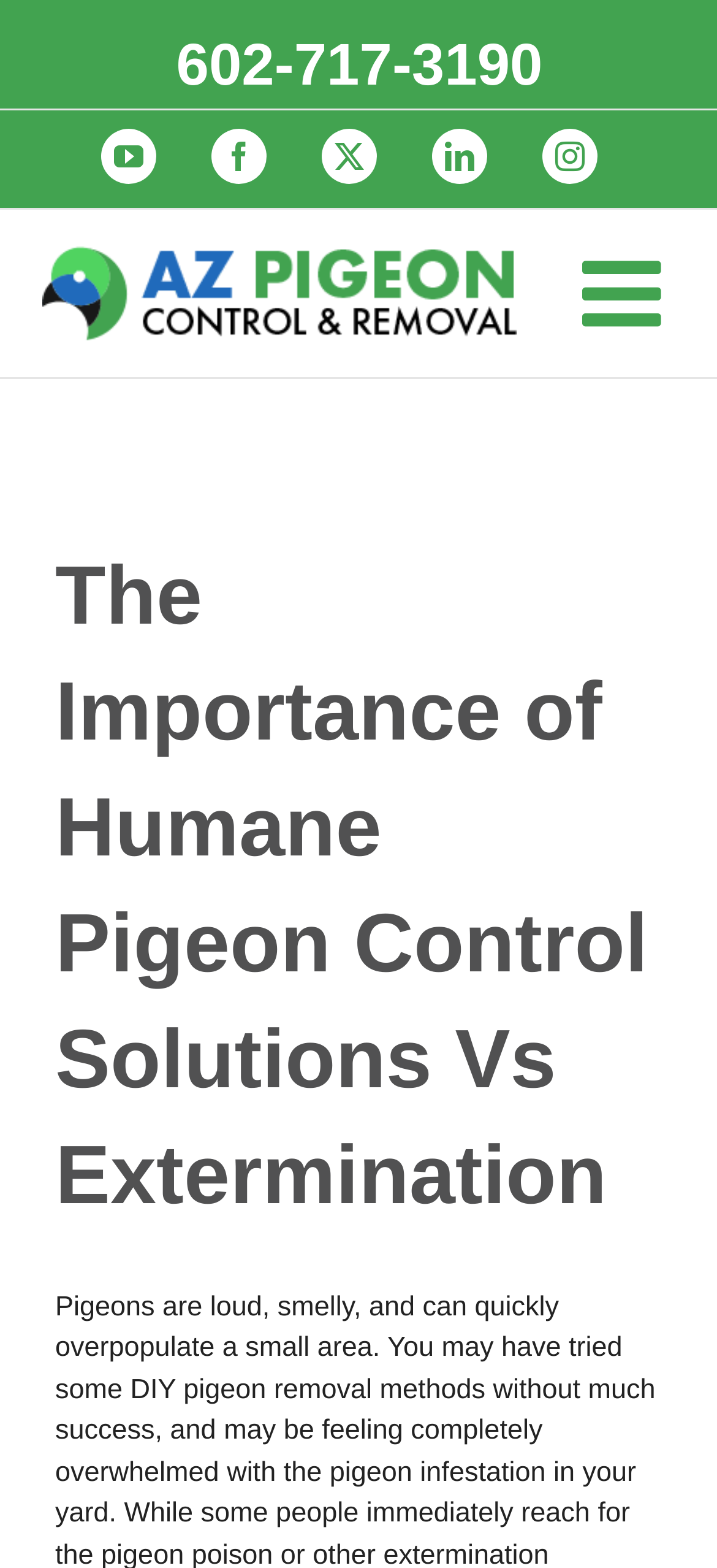Locate the primary heading on the webpage and return its text.

The Importance of Humane Pigeon Control Solutions Vs Extermination